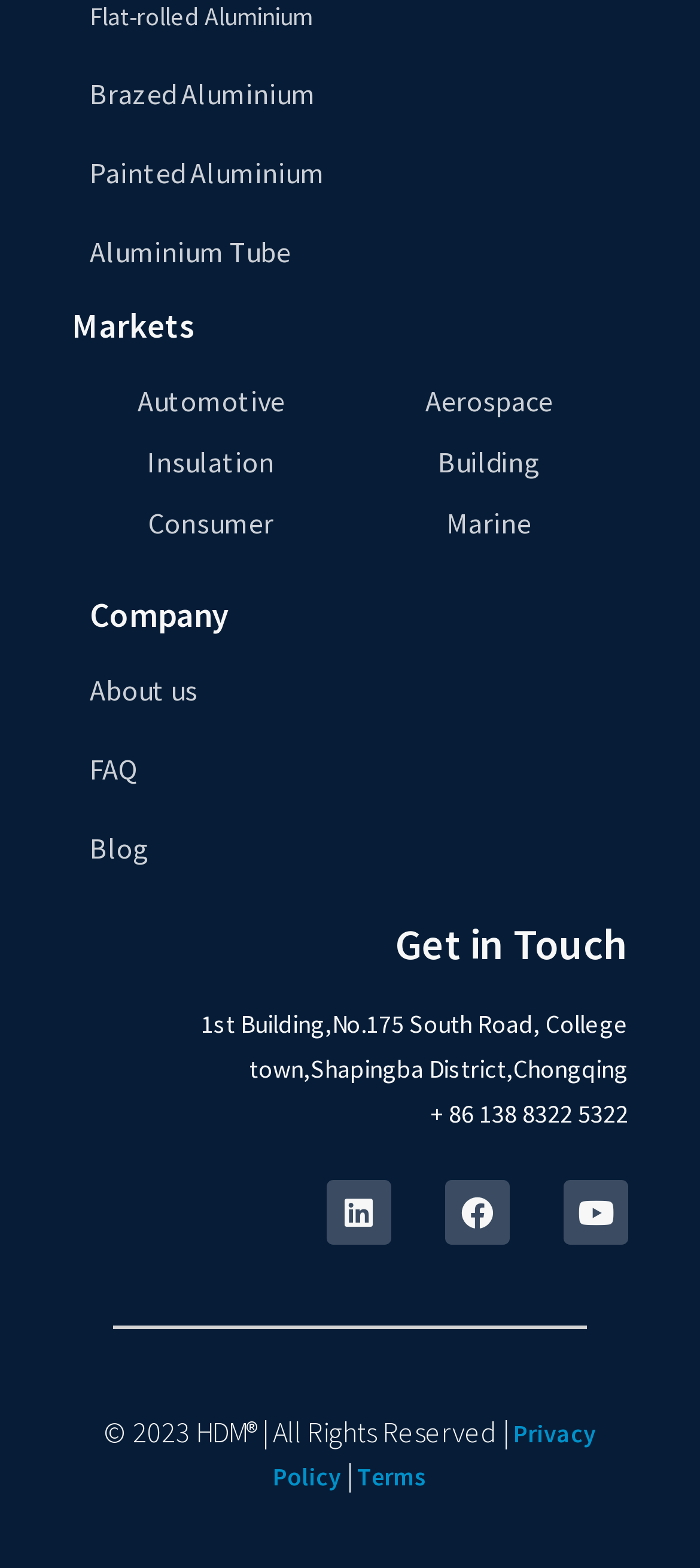Show the bounding box coordinates for the element that needs to be clicked to execute the following instruction: "Read about the company". Provide the coordinates in the form of four float numbers between 0 and 1, i.e., [left, top, right, bottom].

[0.128, 0.381, 0.872, 0.403]